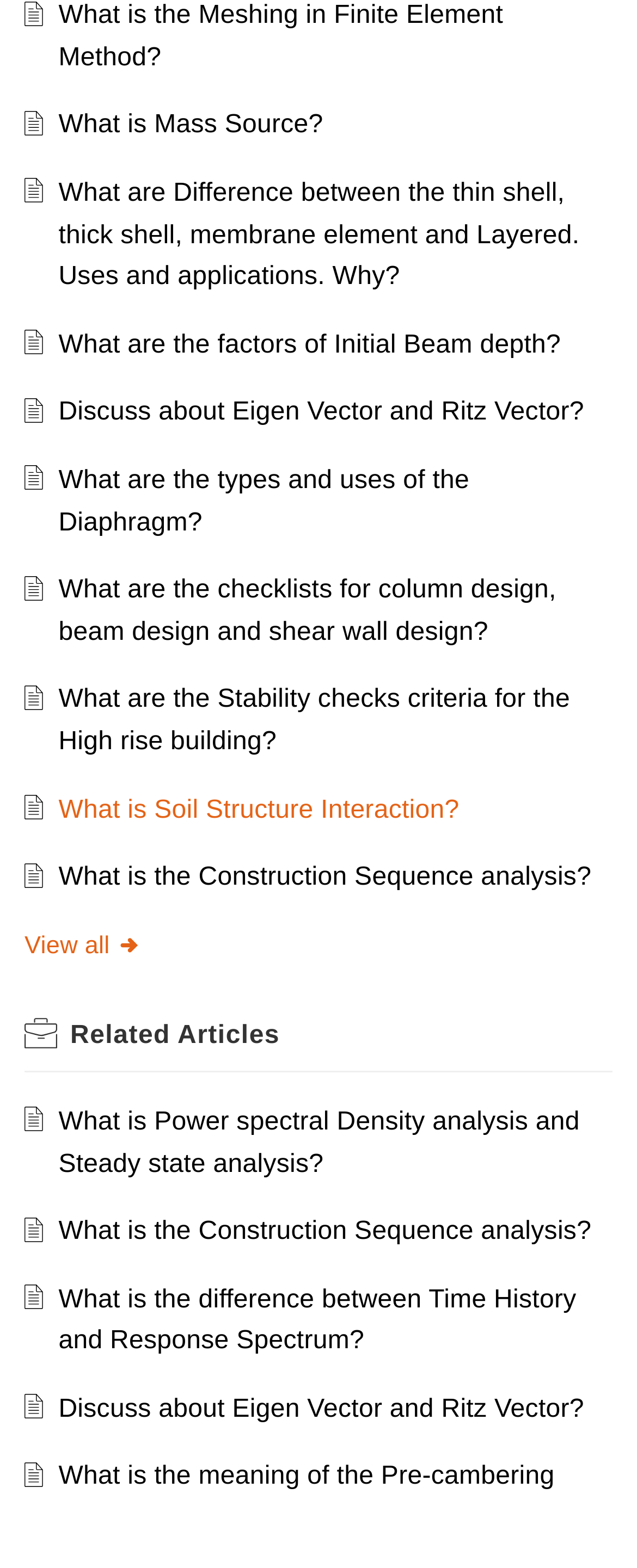Kindly determine the bounding box coordinates of the area that needs to be clicked to fulfill this instruction: "visit blogs".

None